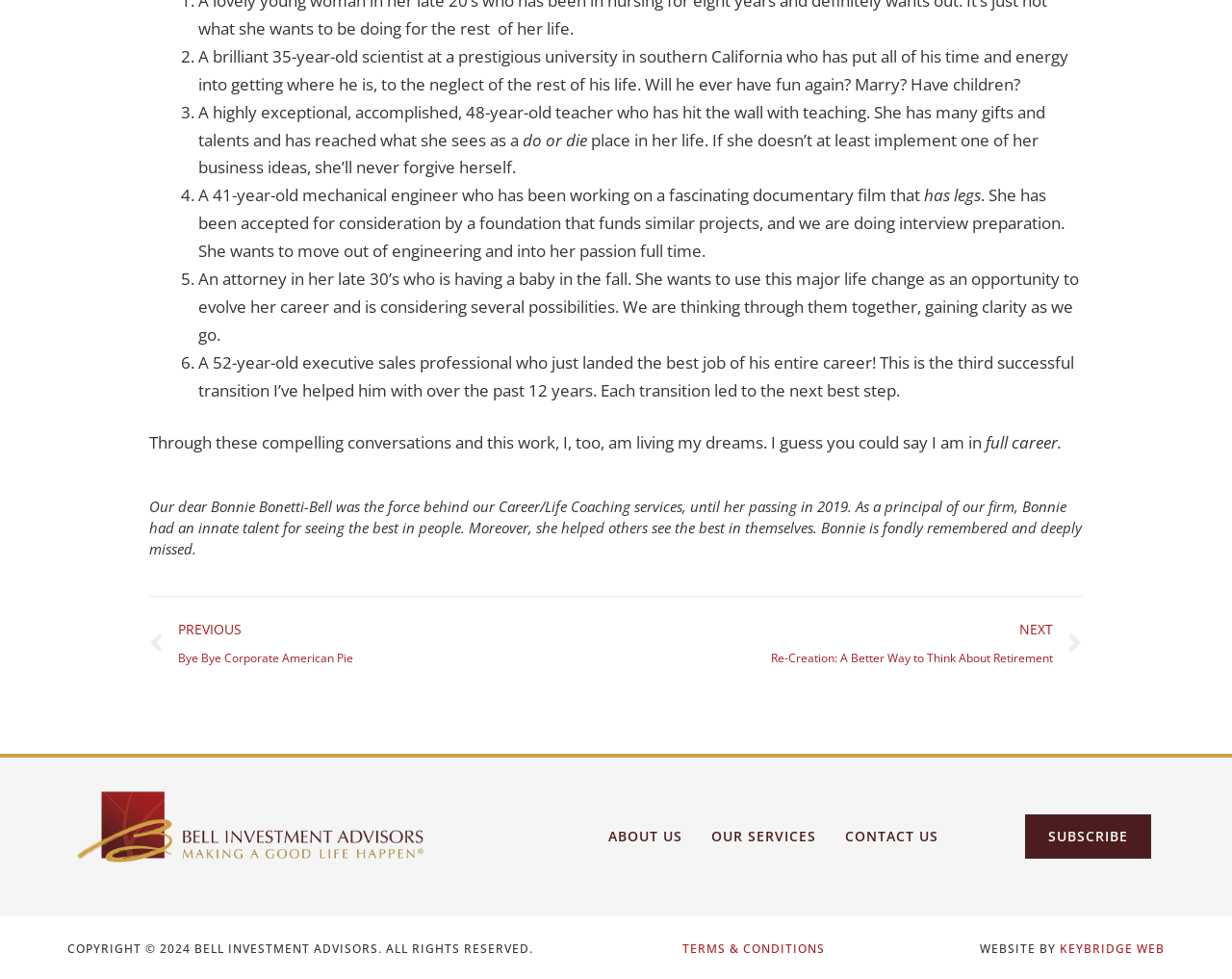Identify the bounding box coordinates of the area you need to click to perform the following instruction: "Click the 'NEXT' link".

[0.5, 0.629, 0.878, 0.686]